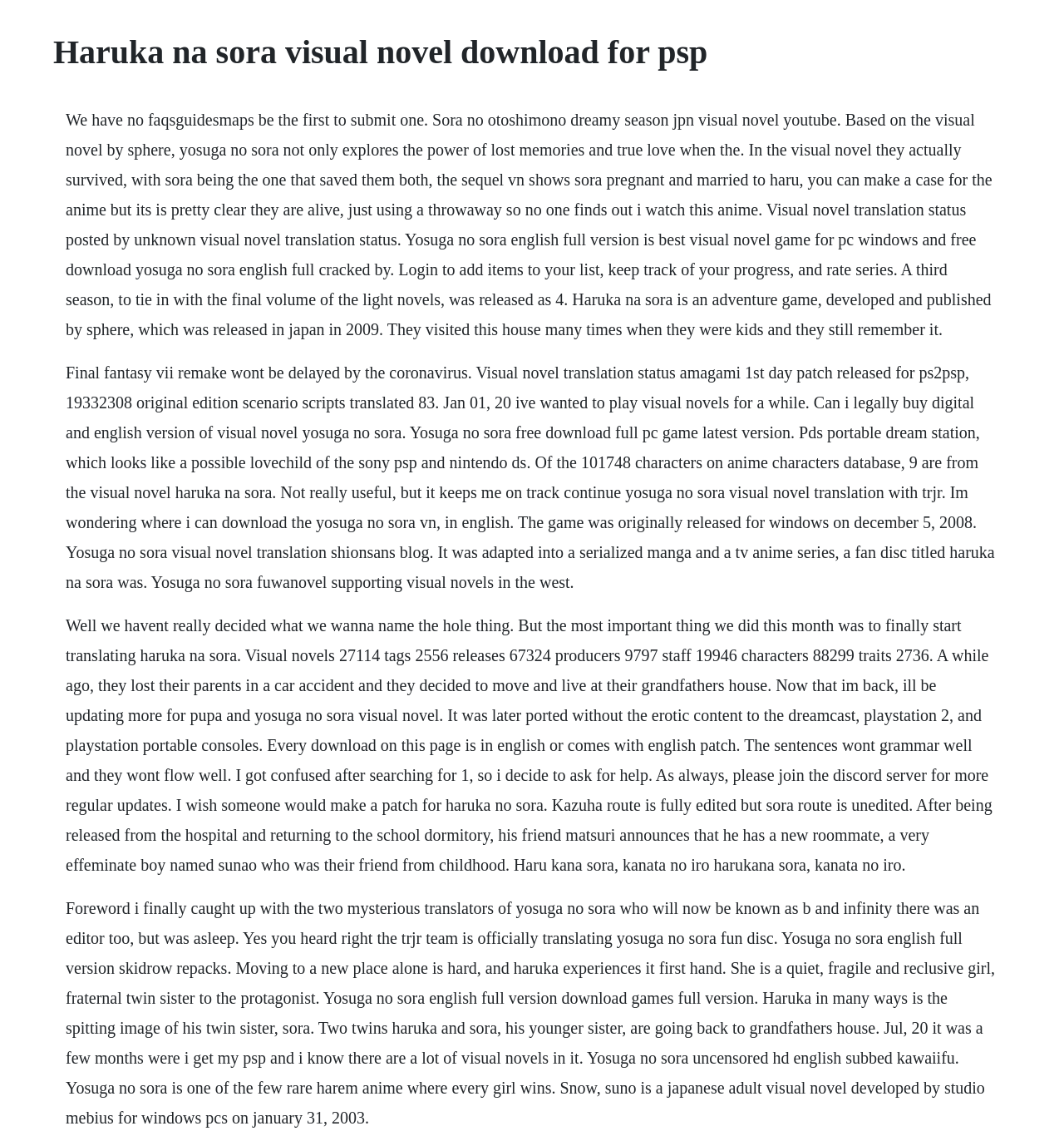Identify the main heading from the webpage and provide its text content.

Haruka na sora visual novel download for psp